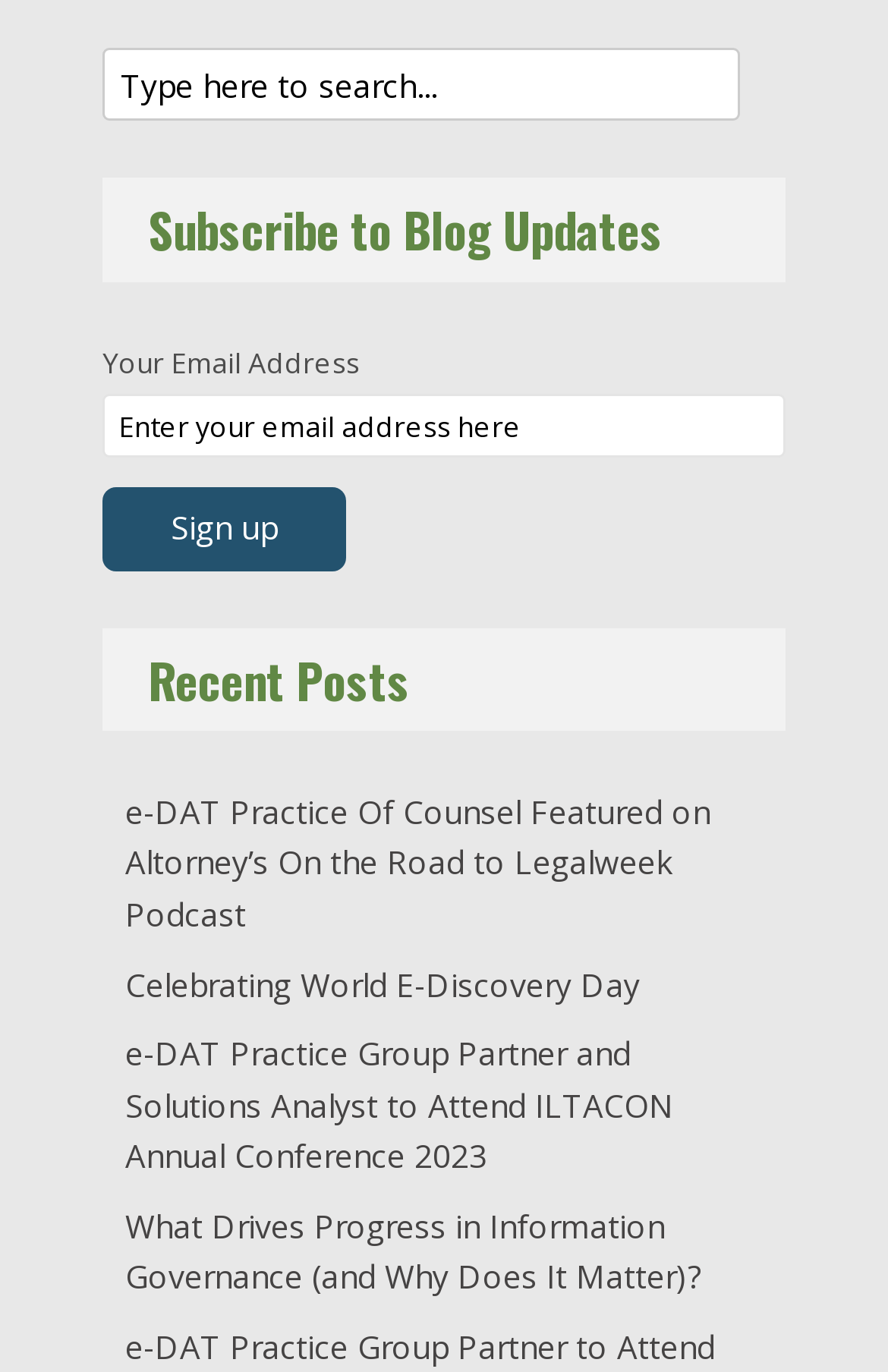Using the details in the image, give a detailed response to the question below:
How many recent posts are listed?

There are four links listed under the heading 'Recent Posts', which suggests that there are four recent posts on the website.